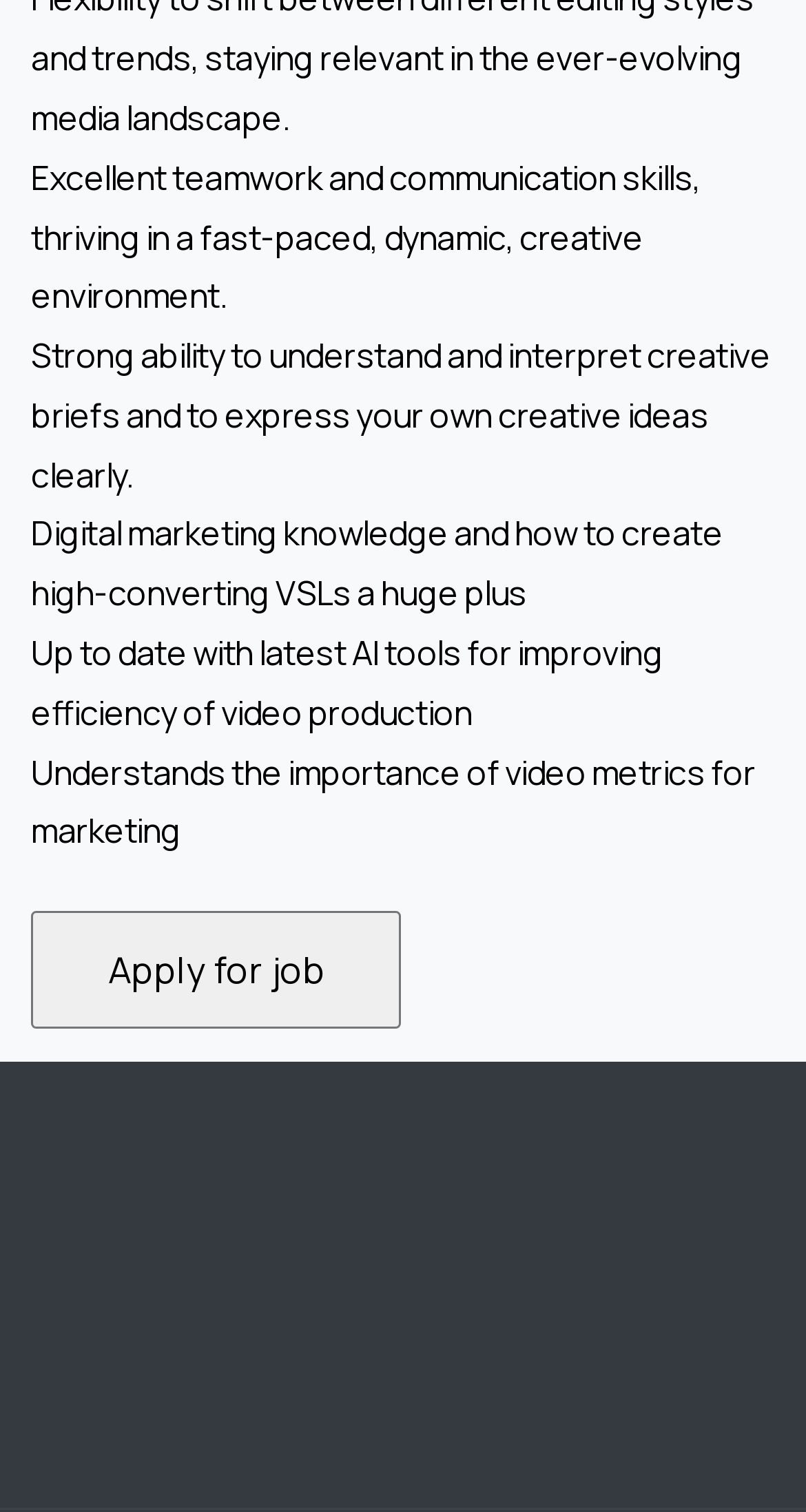Please identify the bounding box coordinates of the element's region that I should click in order to complete the following instruction: "Read about 'Zidovudine'". The bounding box coordinates consist of four float numbers between 0 and 1, i.e., [left, top, right, bottom].

None